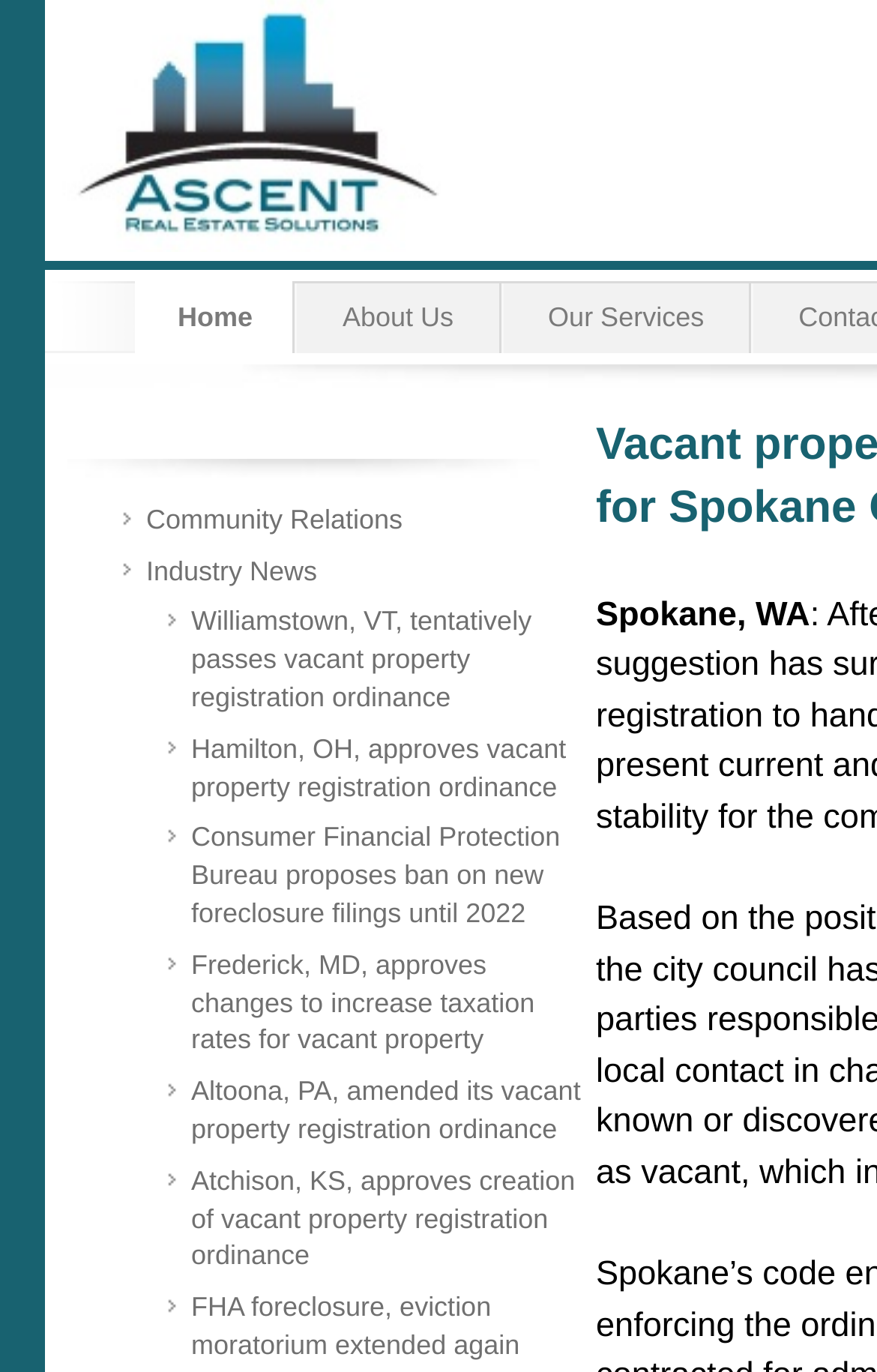Provide a one-word or brief phrase answer to the question:
How many links are in the top navigation bar?

3